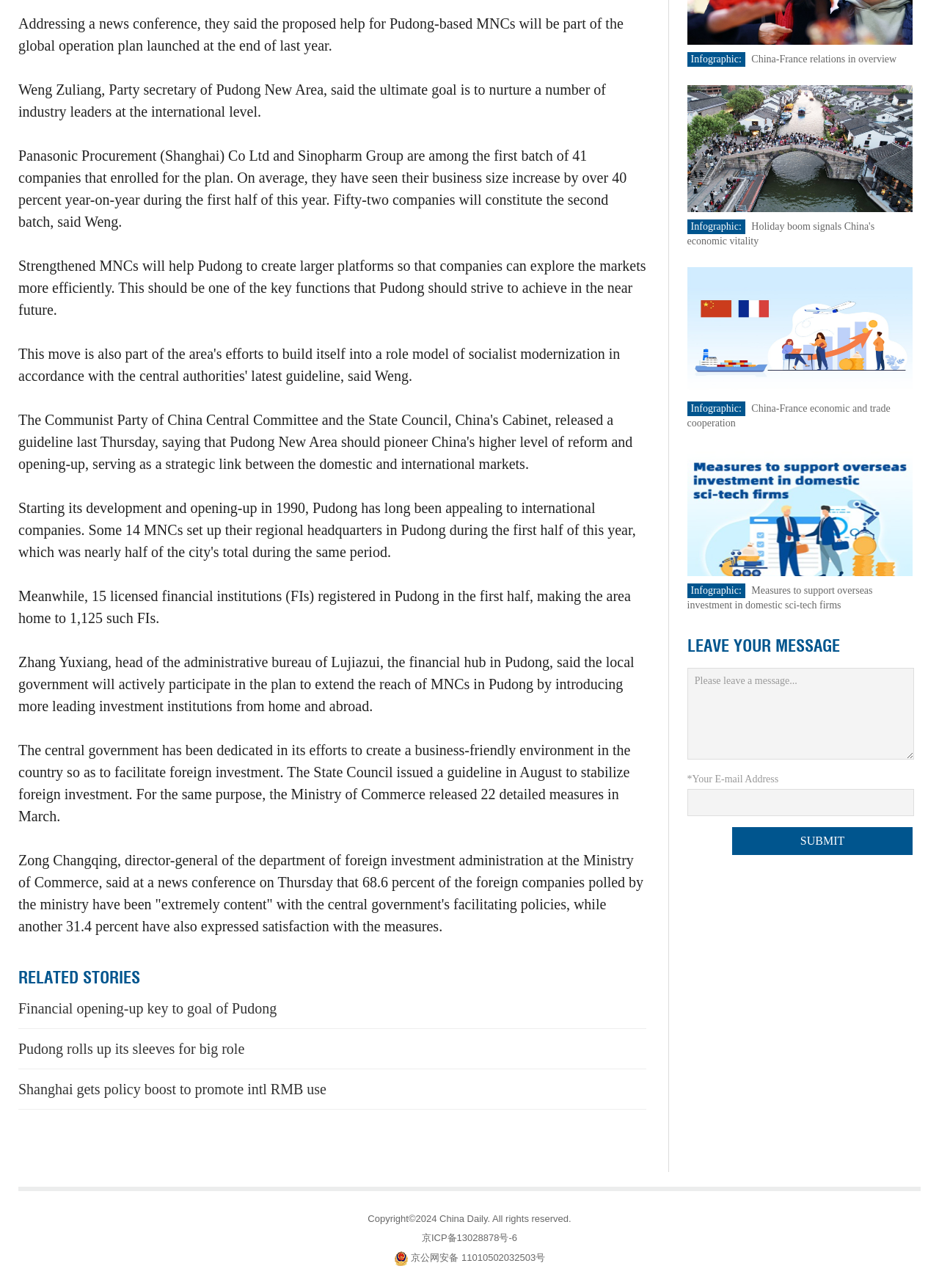Find the bounding box of the element with the following description: "China-France relations in overview". The coordinates must be four float numbers between 0 and 1, formatted as [left, top, right, bottom].

[0.8, 0.042, 0.955, 0.05]